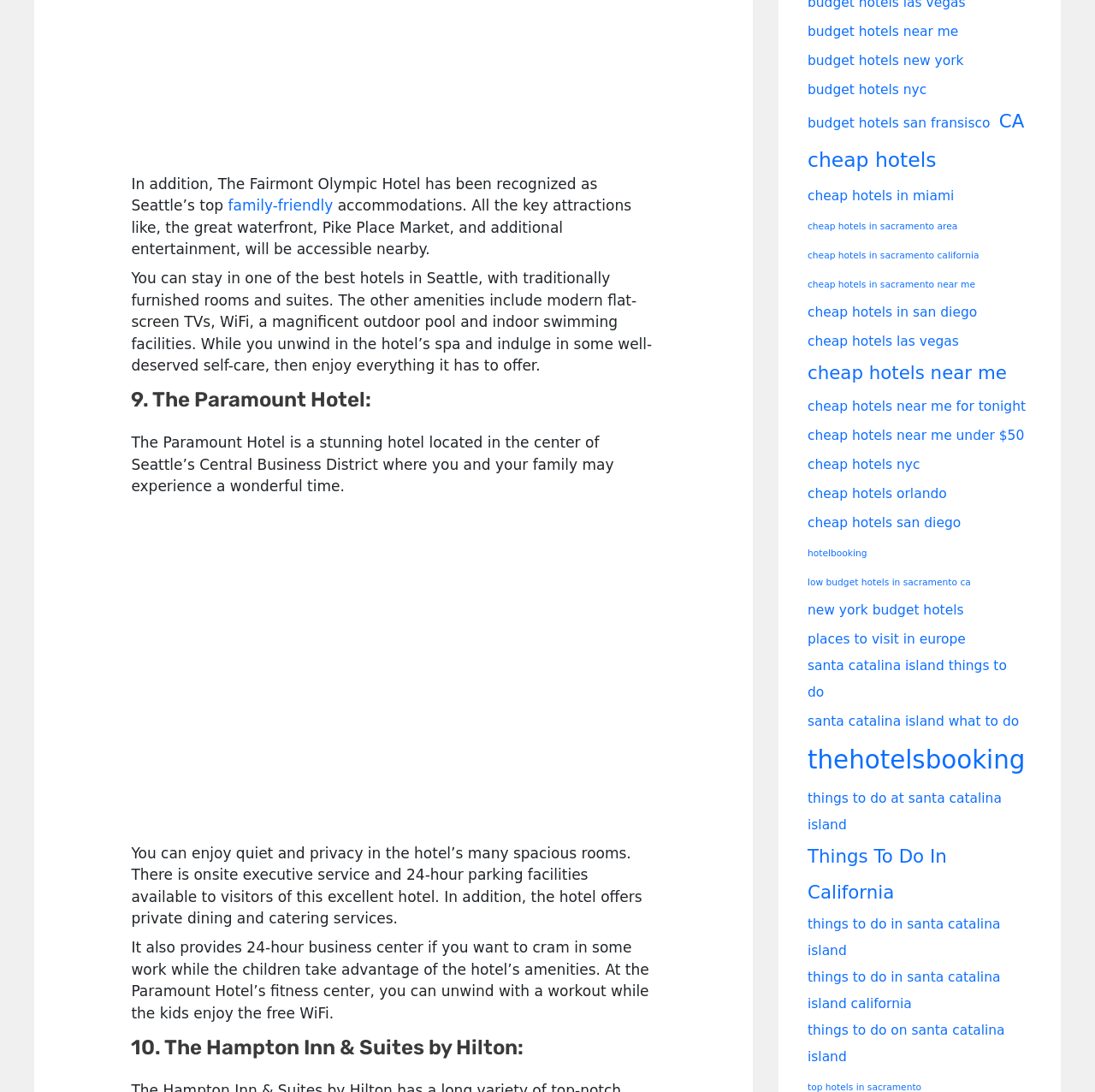Please determine the bounding box coordinates of the element's region to click for the following instruction: "visit 'budget hotels near me'".

[0.738, 0.017, 0.875, 0.042]